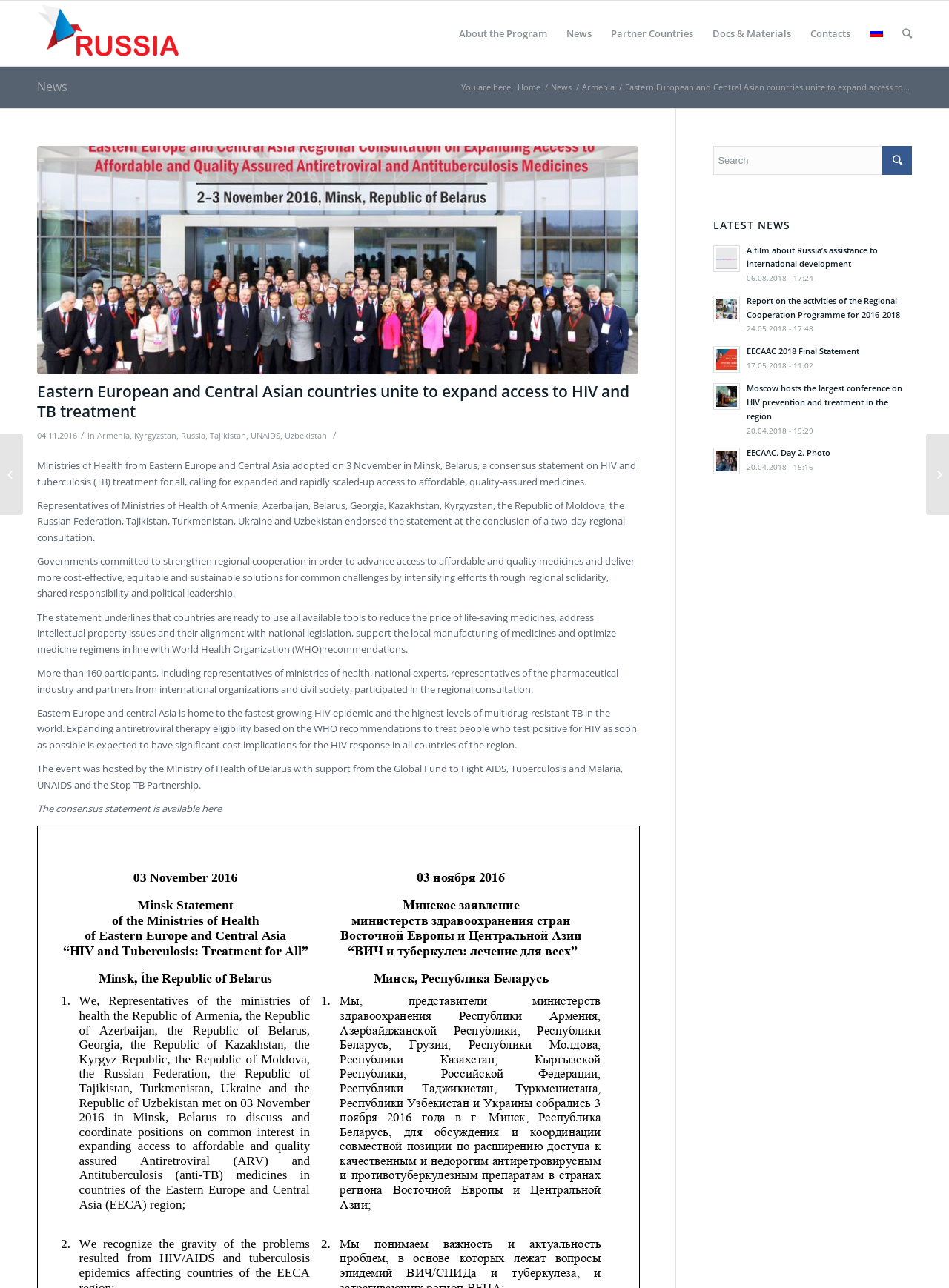What is the purpose of the regional consultation?
Answer the question based on the image using a single word or a brief phrase.

To advance access to affordable medicines